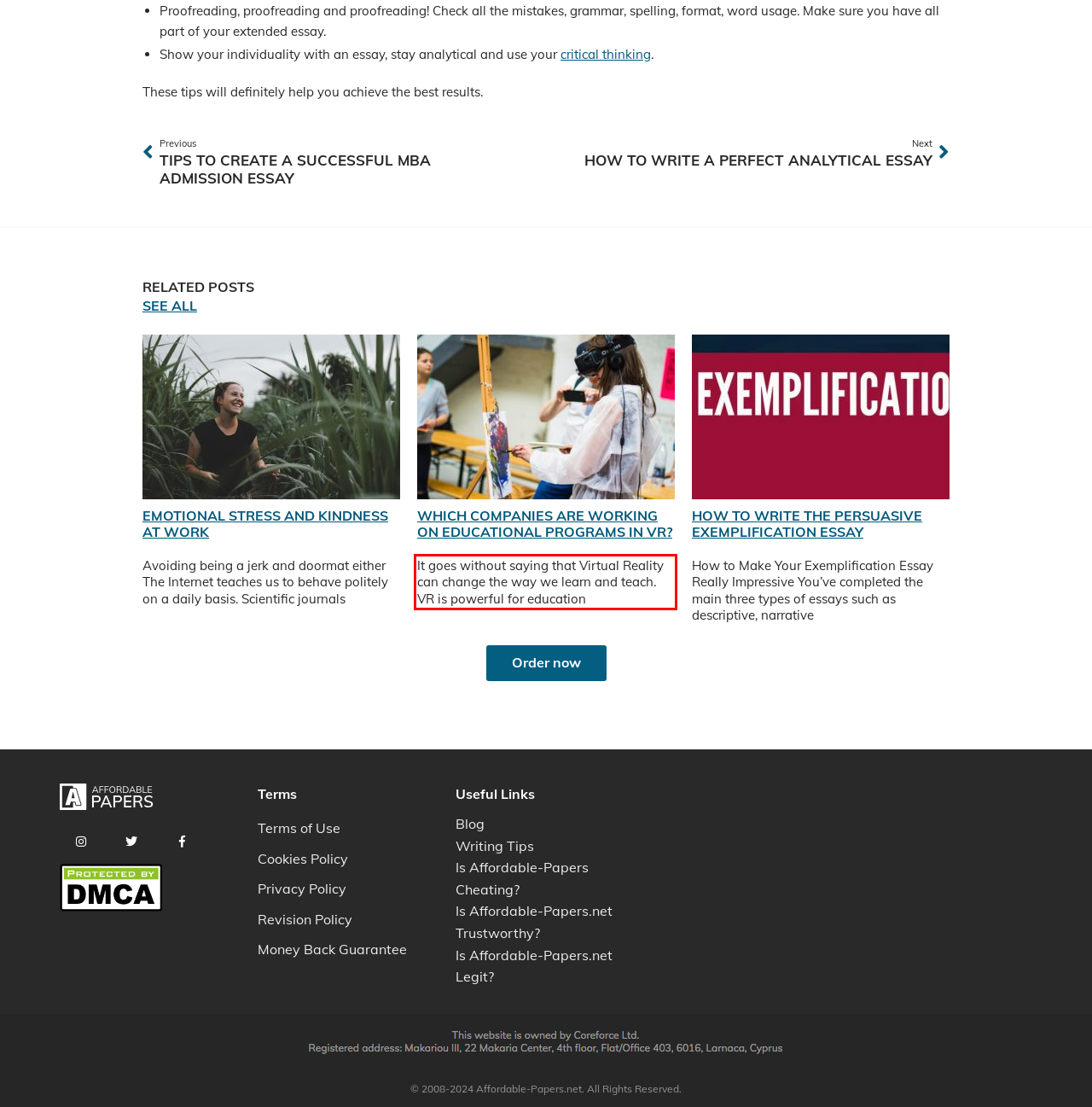Identify the text inside the red bounding box on the provided webpage screenshot by performing OCR.

It goes without saying that Virtual Reality can change the way we learn and teach. VR is powerful for education